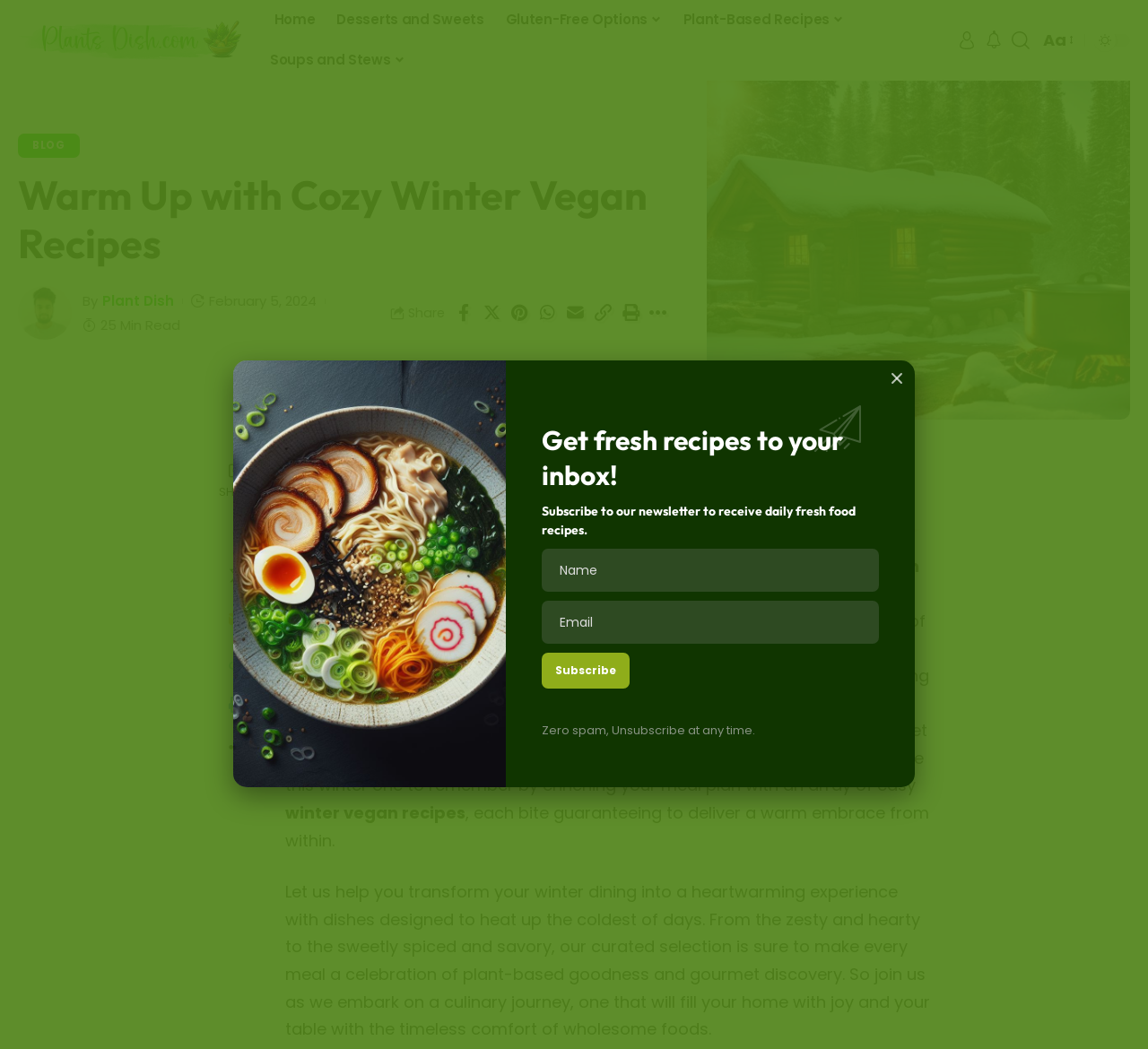Locate the bounding box coordinates of the element that should be clicked to fulfill the instruction: "Search for something".

[0.881, 0.024, 0.897, 0.053]